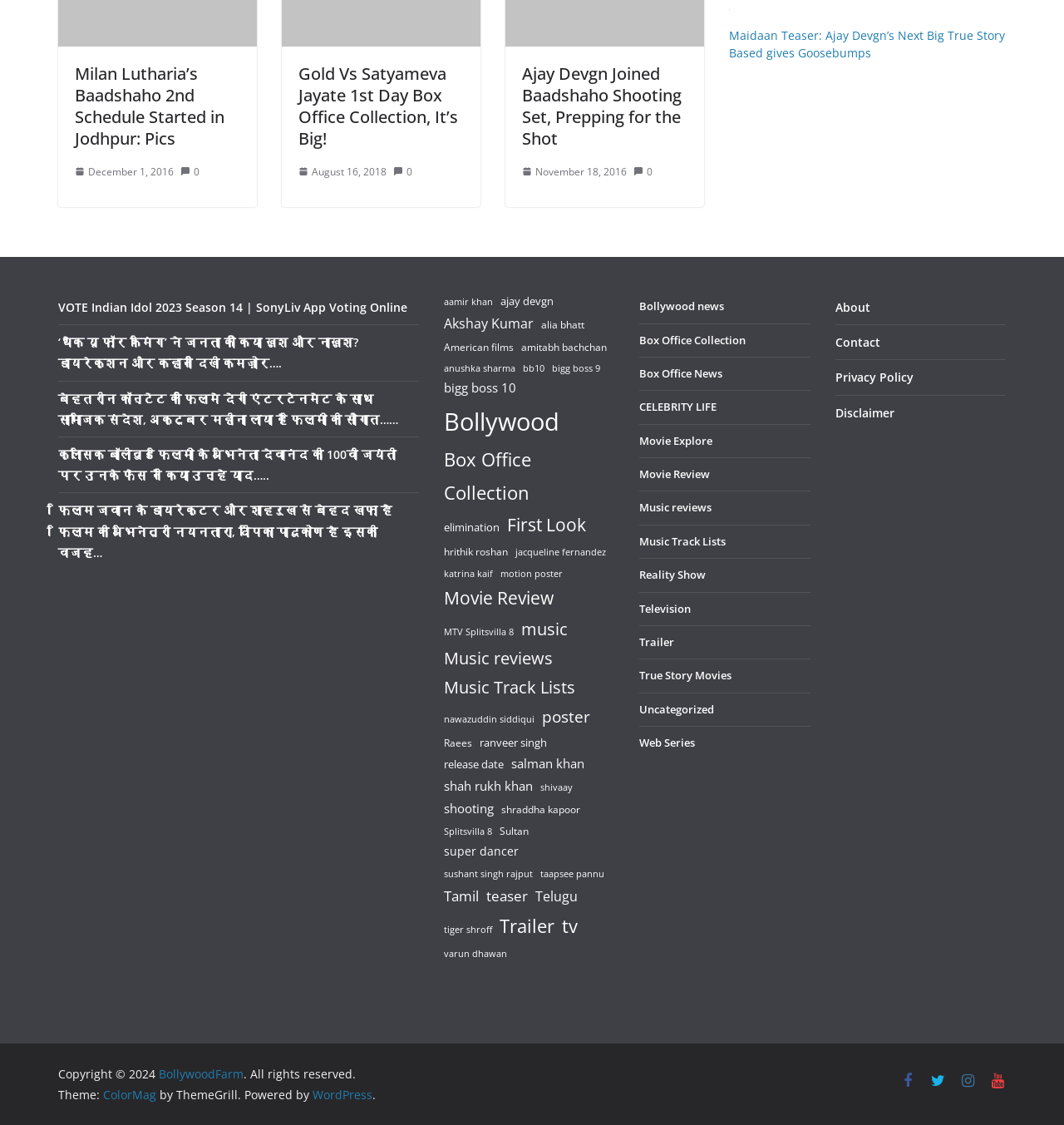Based on the image, please respond to the question with as much detail as possible:
How many items are related to Shah Rukh Khan?

I found a link with the text 'shah rukh khan (92 items)' in the complementary section, so I answered accordingly.